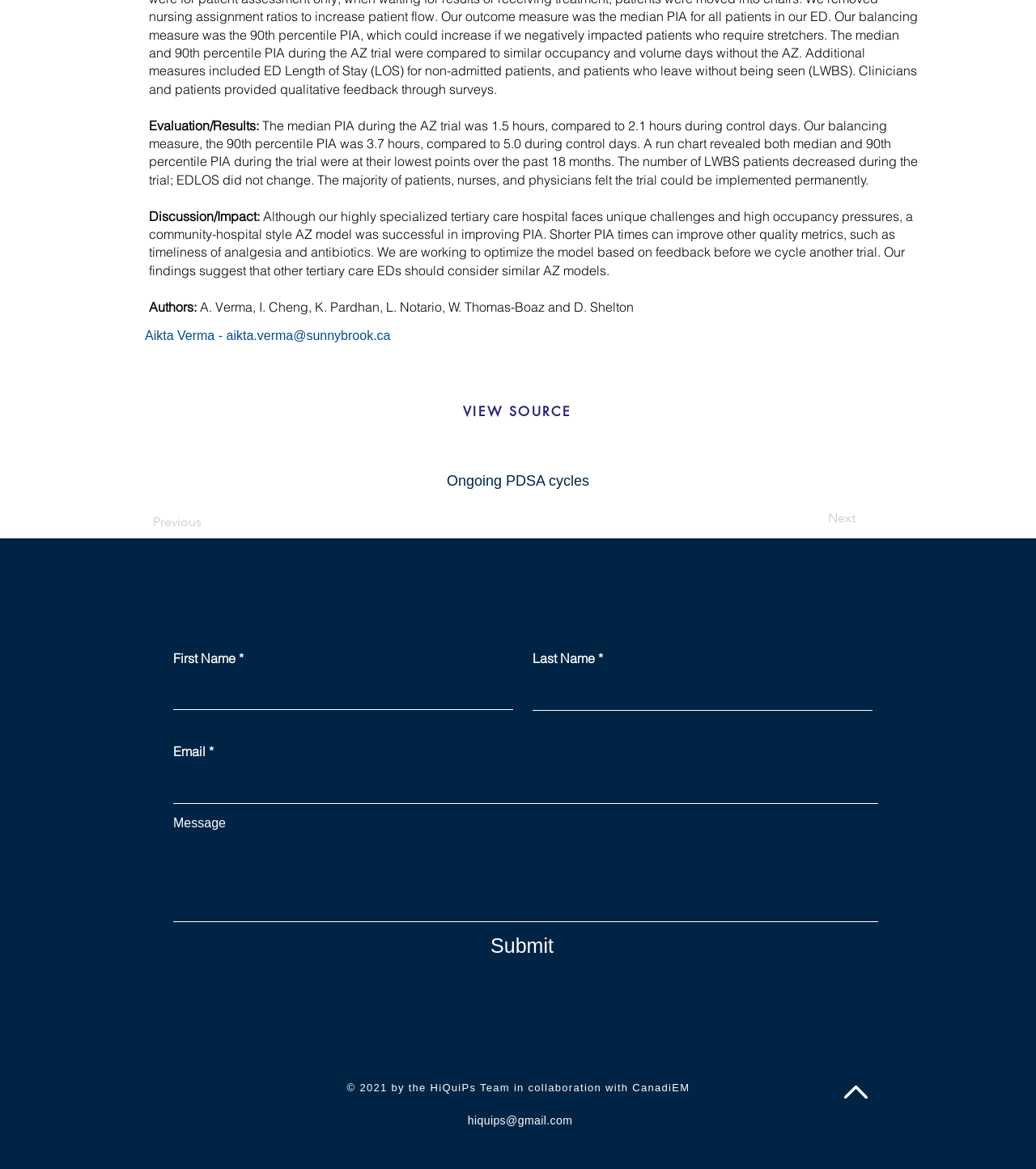Determine the bounding box coordinates in the format (top-left x, top-left y, bottom-right x, bottom-right y). Ensure all values are floating point numbers between 0 and 1. Identify the bounding box of the UI element described by: VIEW SOURCE

[0.444, 0.339, 0.555, 0.366]